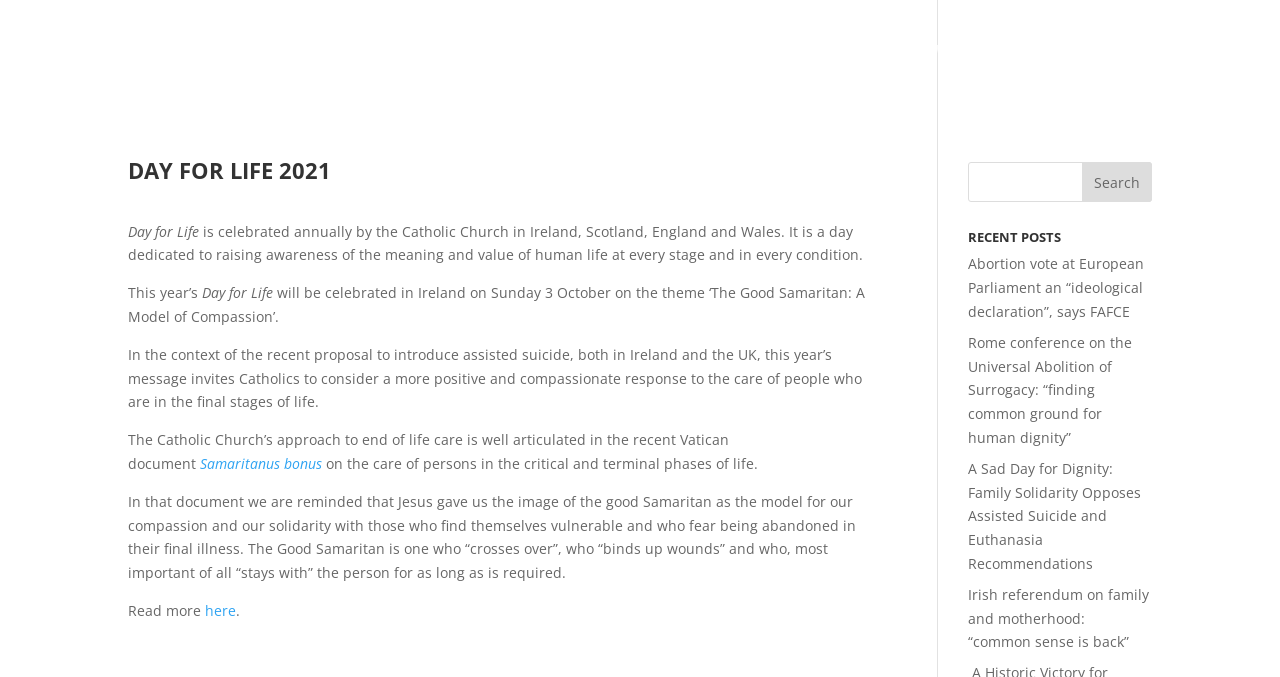Determine the main headline of the webpage and provide its text.

DAY FOR LIFE 2021